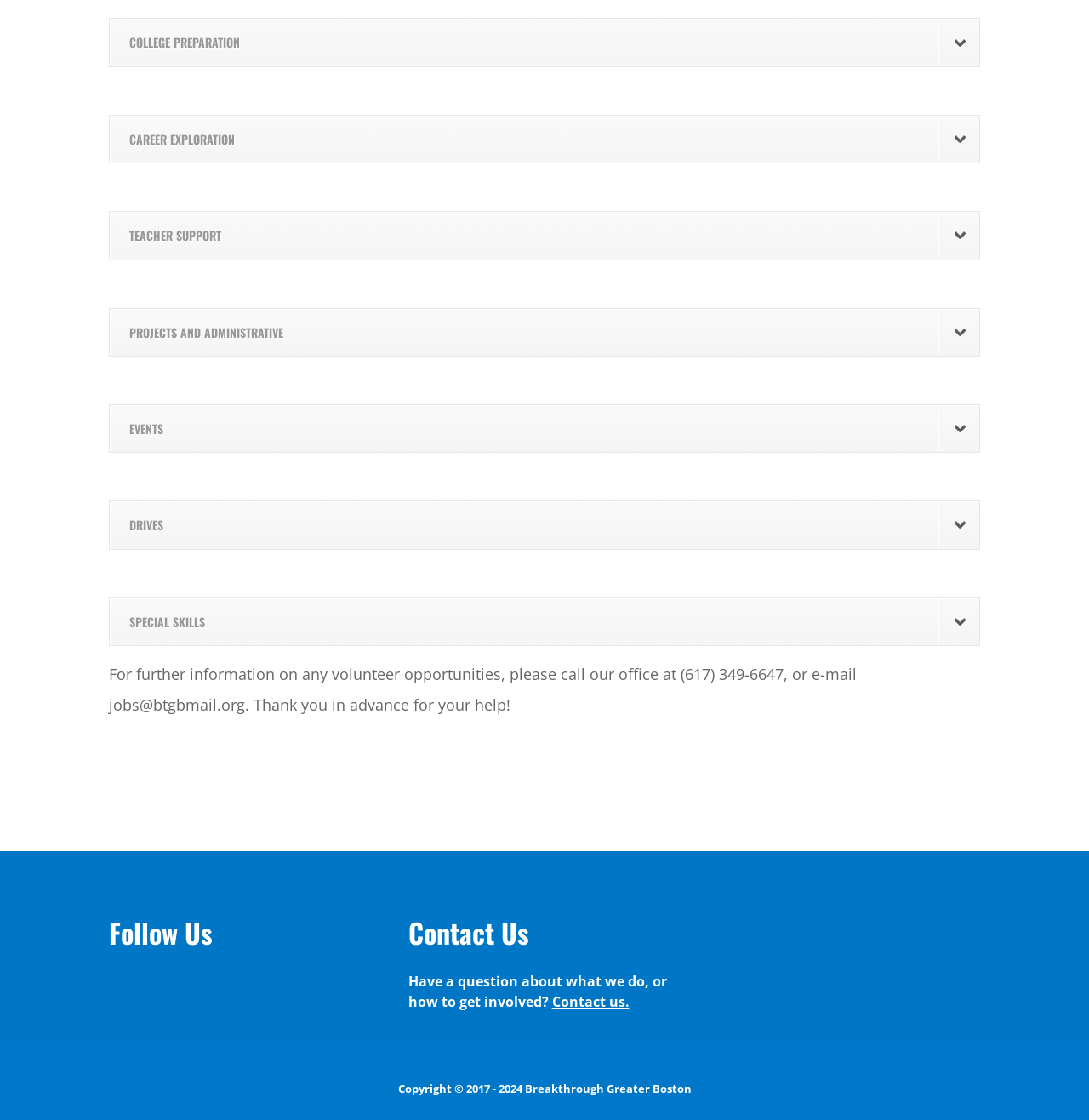Provide a brief response using a word or short phrase to this question:
What is the phone number for volunteer opportunities?

(617) 349-6647